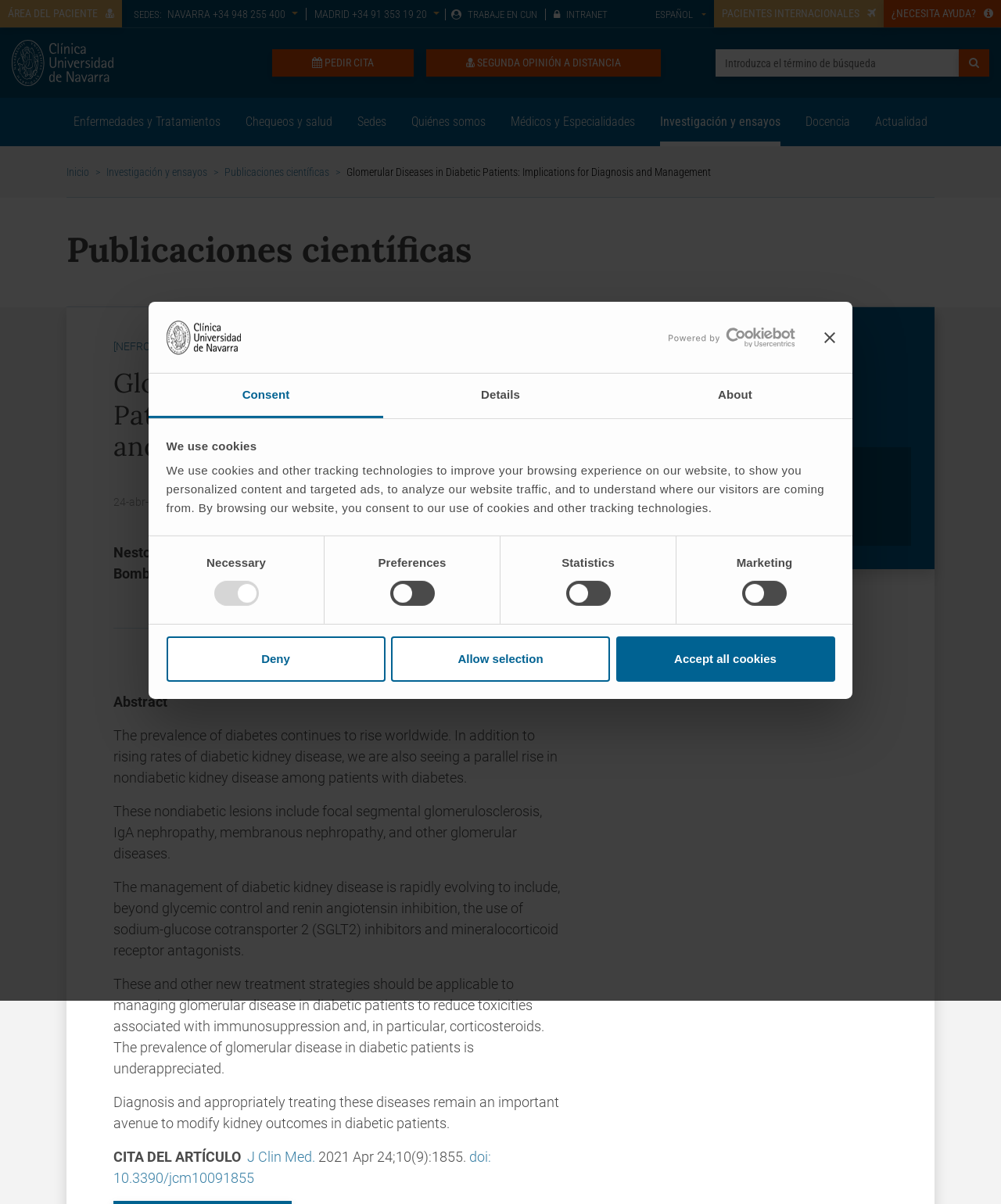Point out the bounding box coordinates of the section to click in order to follow this instruction: "Click the 'ÁREA DEL PACIENTE' button".

[0.0, 0.0, 0.122, 0.023]